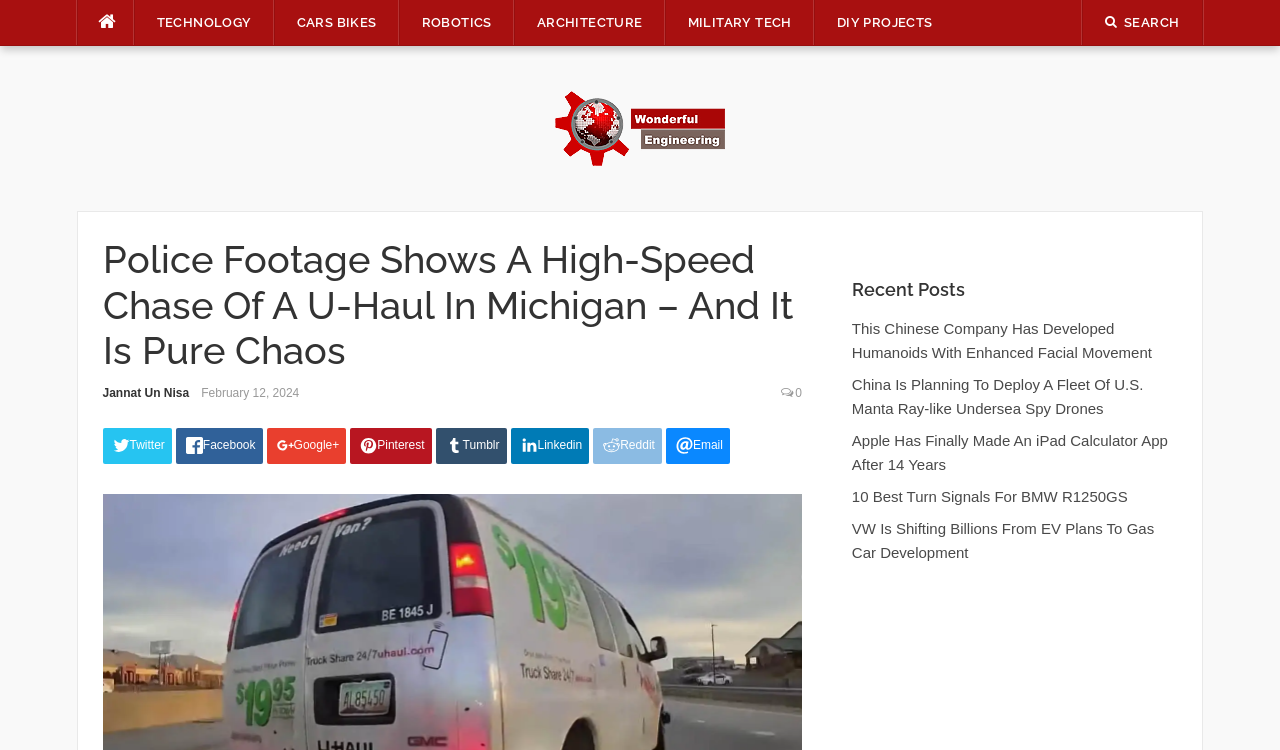Kindly provide the bounding box coordinates of the section you need to click on to fulfill the given instruction: "Search for something".

[0.863, 0.02, 0.921, 0.04]